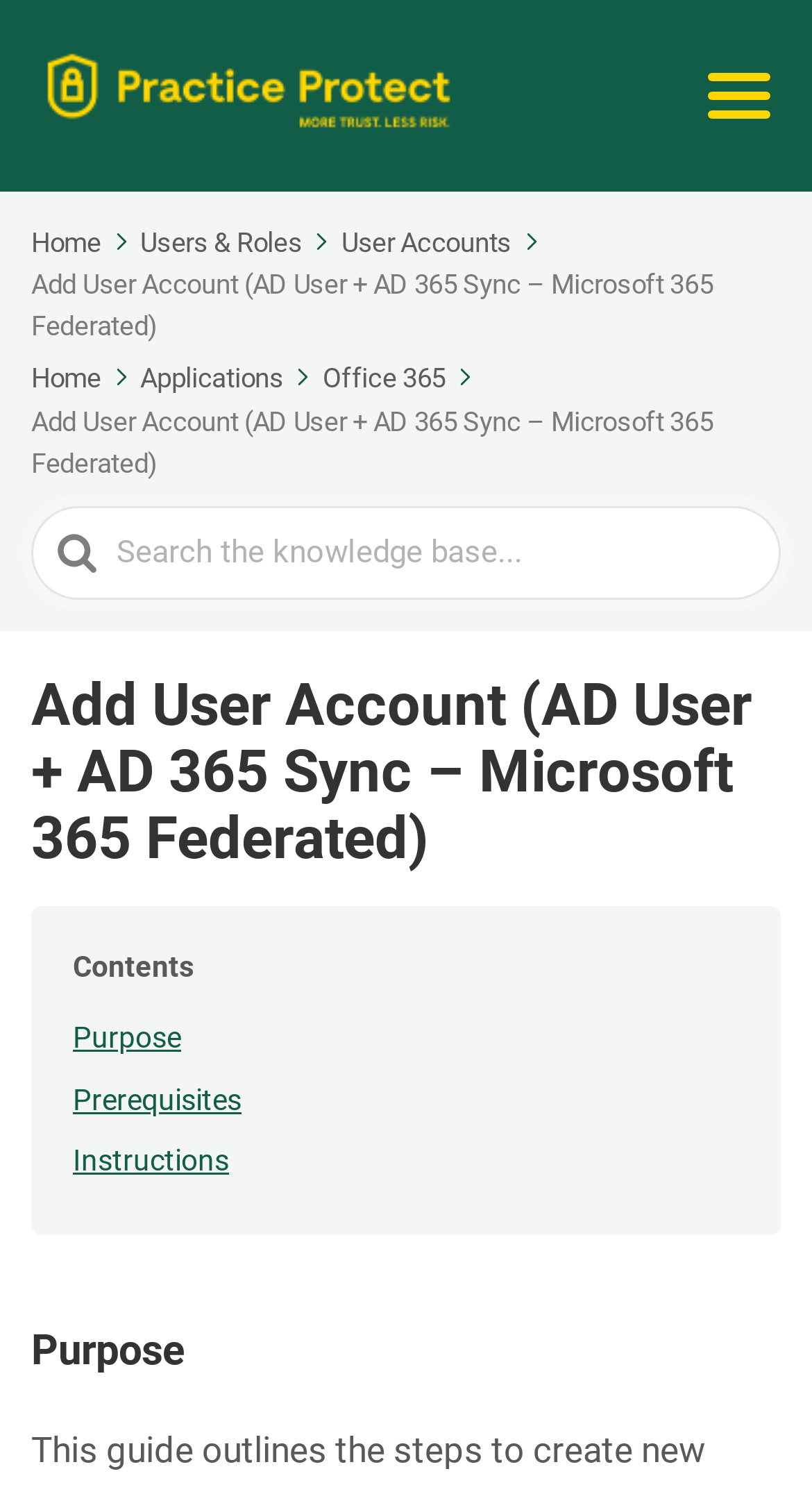Provide a brief response to the question below using a single word or phrase: 
What is the label of the search box?

Search For